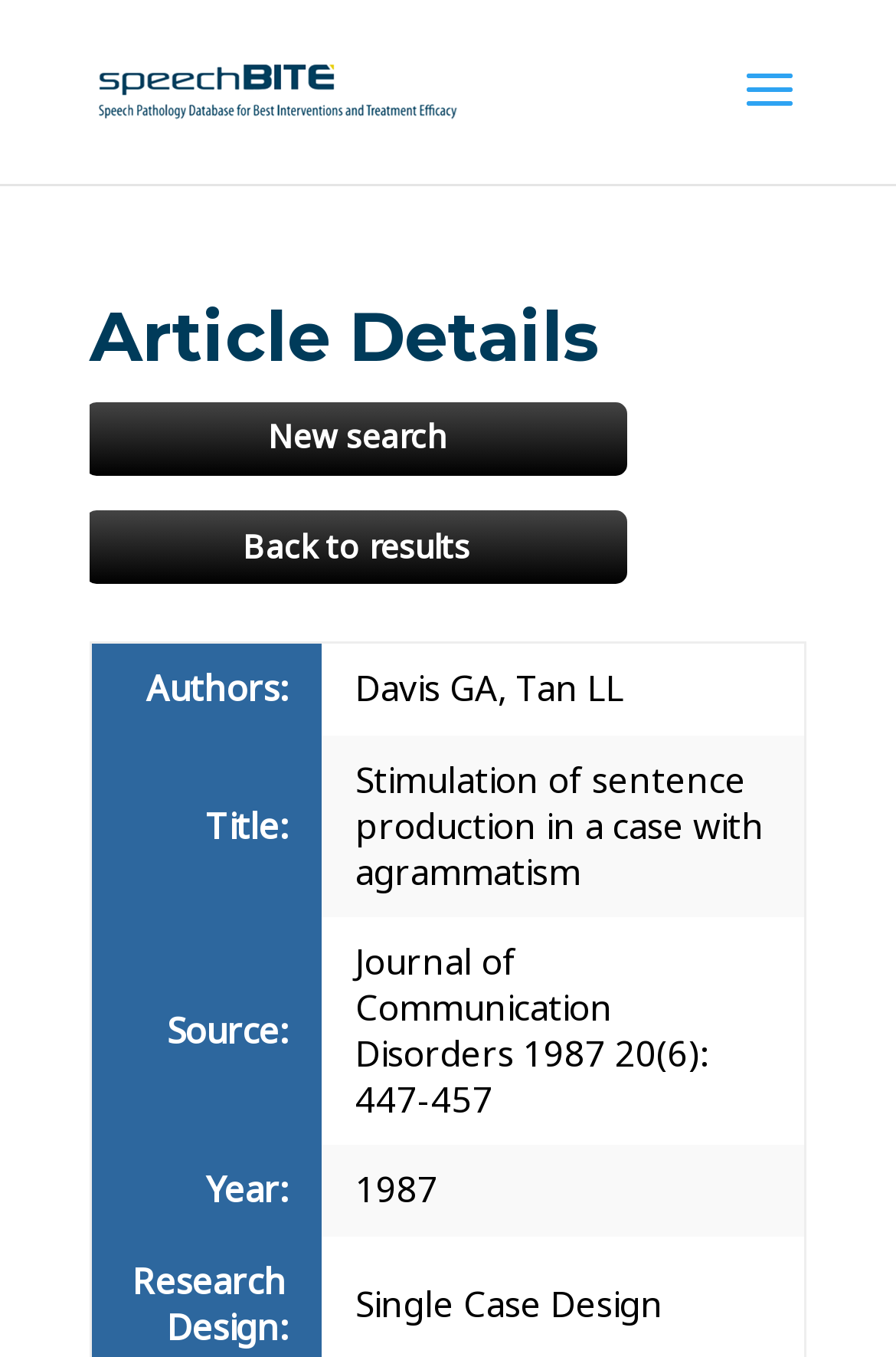In which year was the article published?
Please respond to the question with as much detail as possible.

I found the year of publication by looking at the gridcell element with the text '1987' which is located in the row with the rowheader 'Year:'.